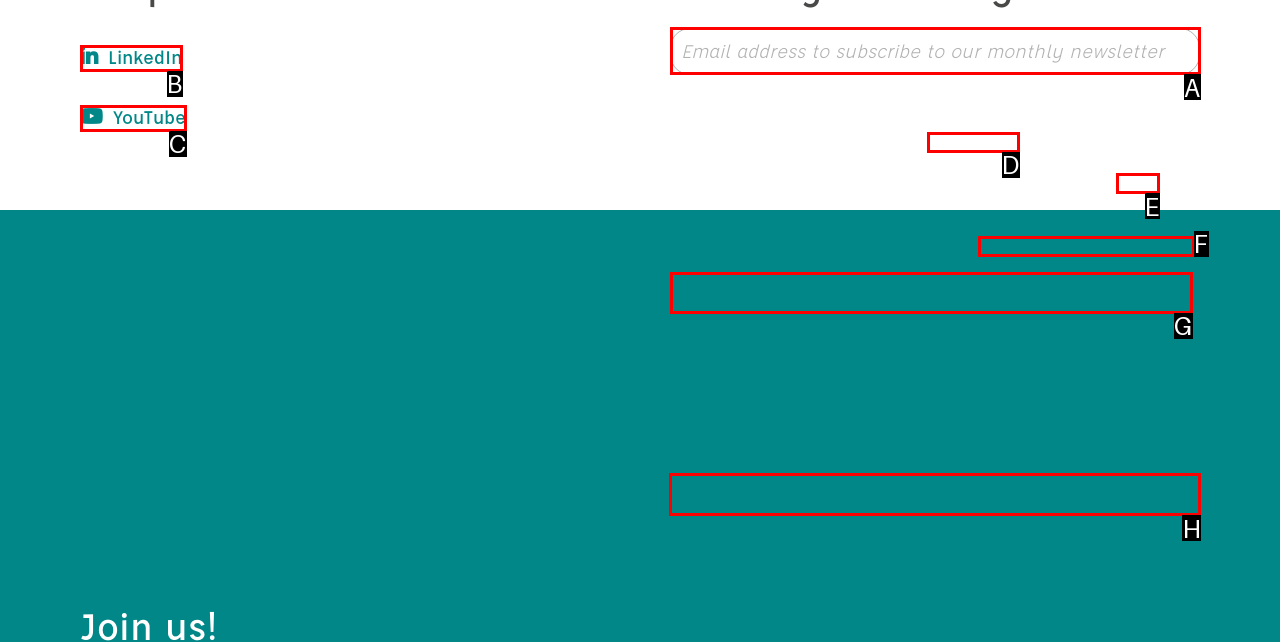What option should I click on to execute the task: Click Subscribe? Give the letter from the available choices.

H